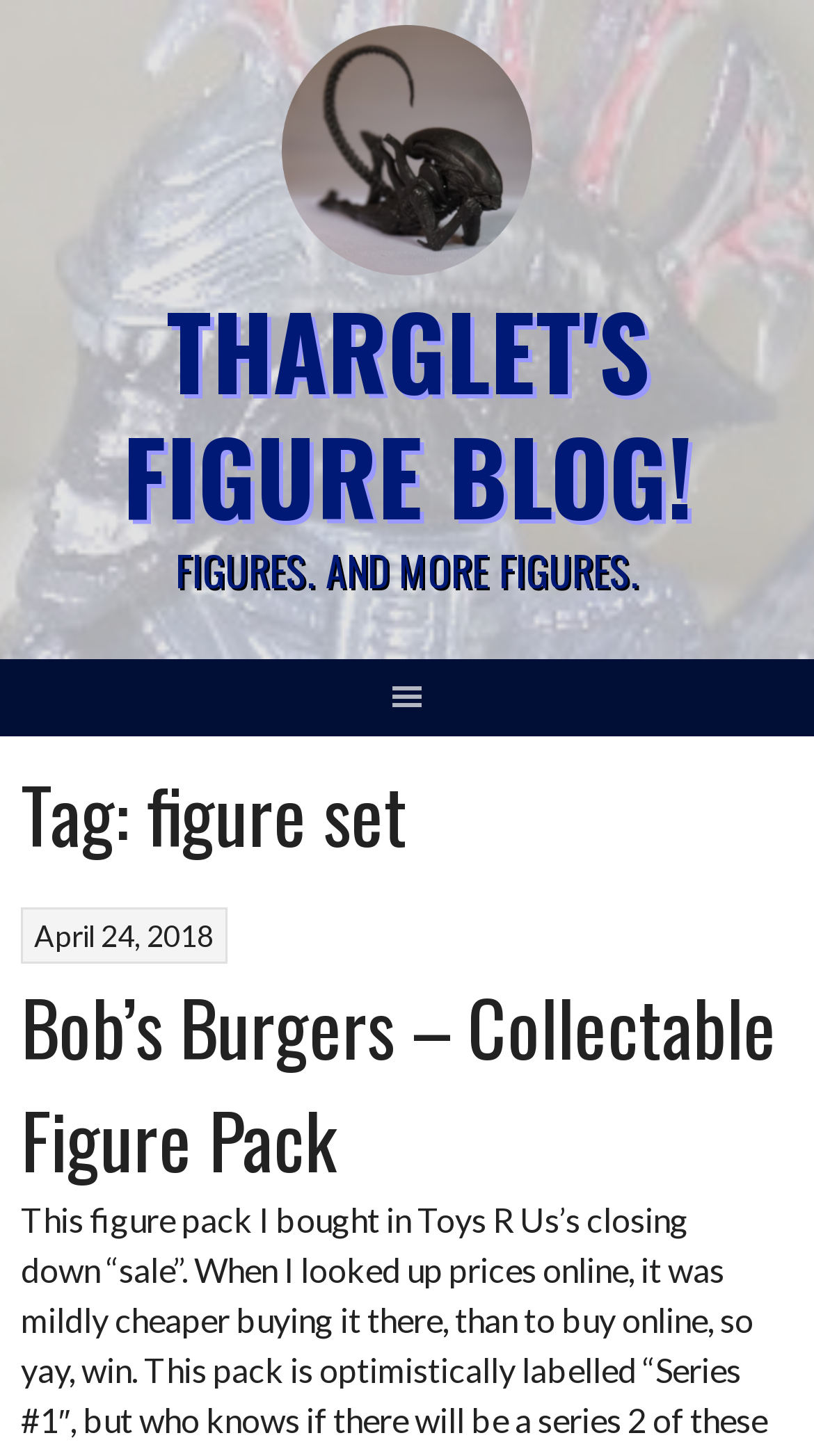Can you give a detailed response to the following question using the information from the image? What is the name of the blog?

The name of the blog can be determined by looking at the link element with the text 'Tharglet's Figure Blog!' which is located at the top of the page, and also by looking at the heading element with the same text.